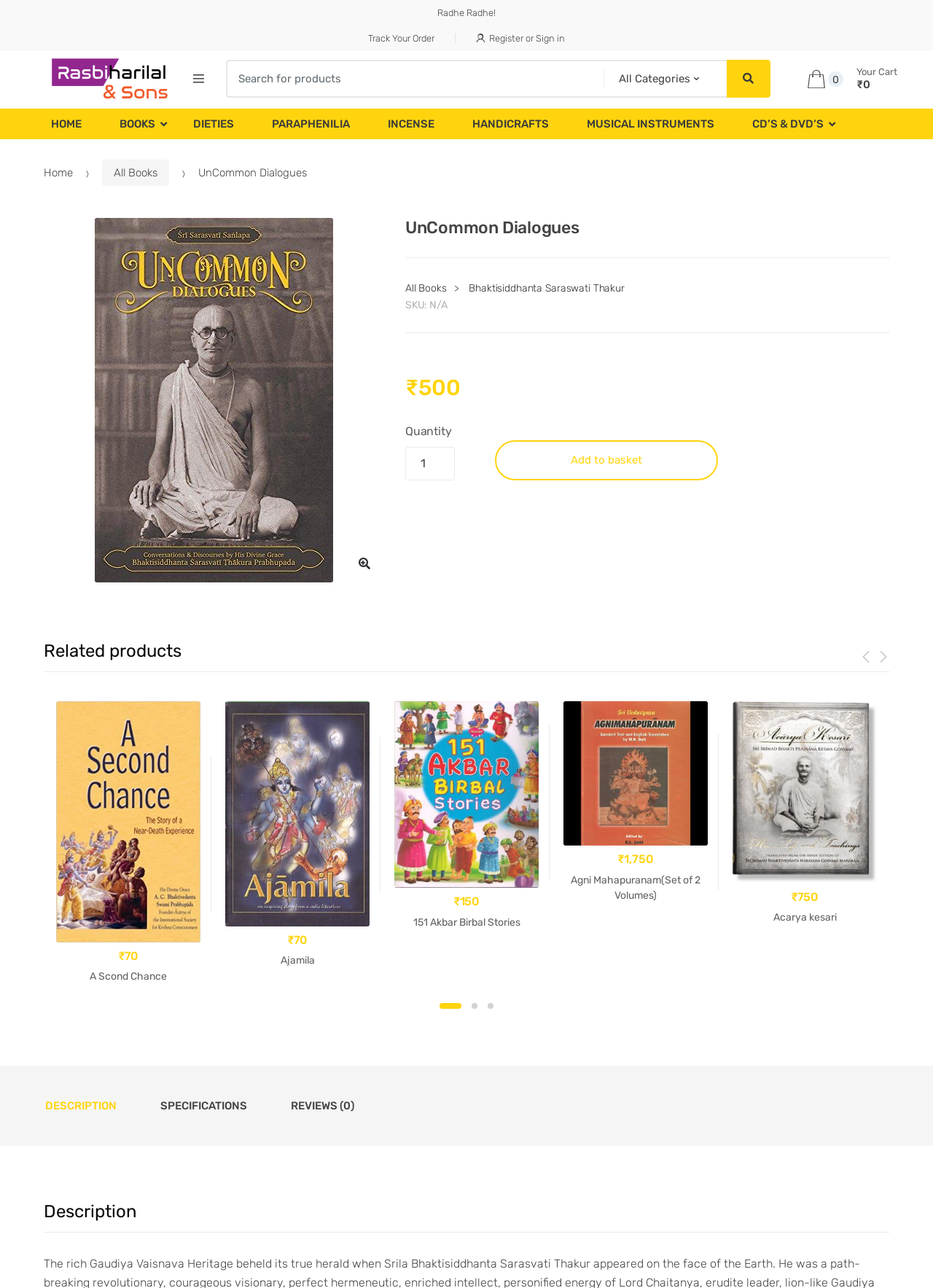Identify the bounding box coordinates of the clickable section necessary to follow the following instruction: "Search for a book". The coordinates should be presented as four float numbers from 0 to 1, i.e., [left, top, right, bottom].

[0.241, 0.047, 0.638, 0.076]